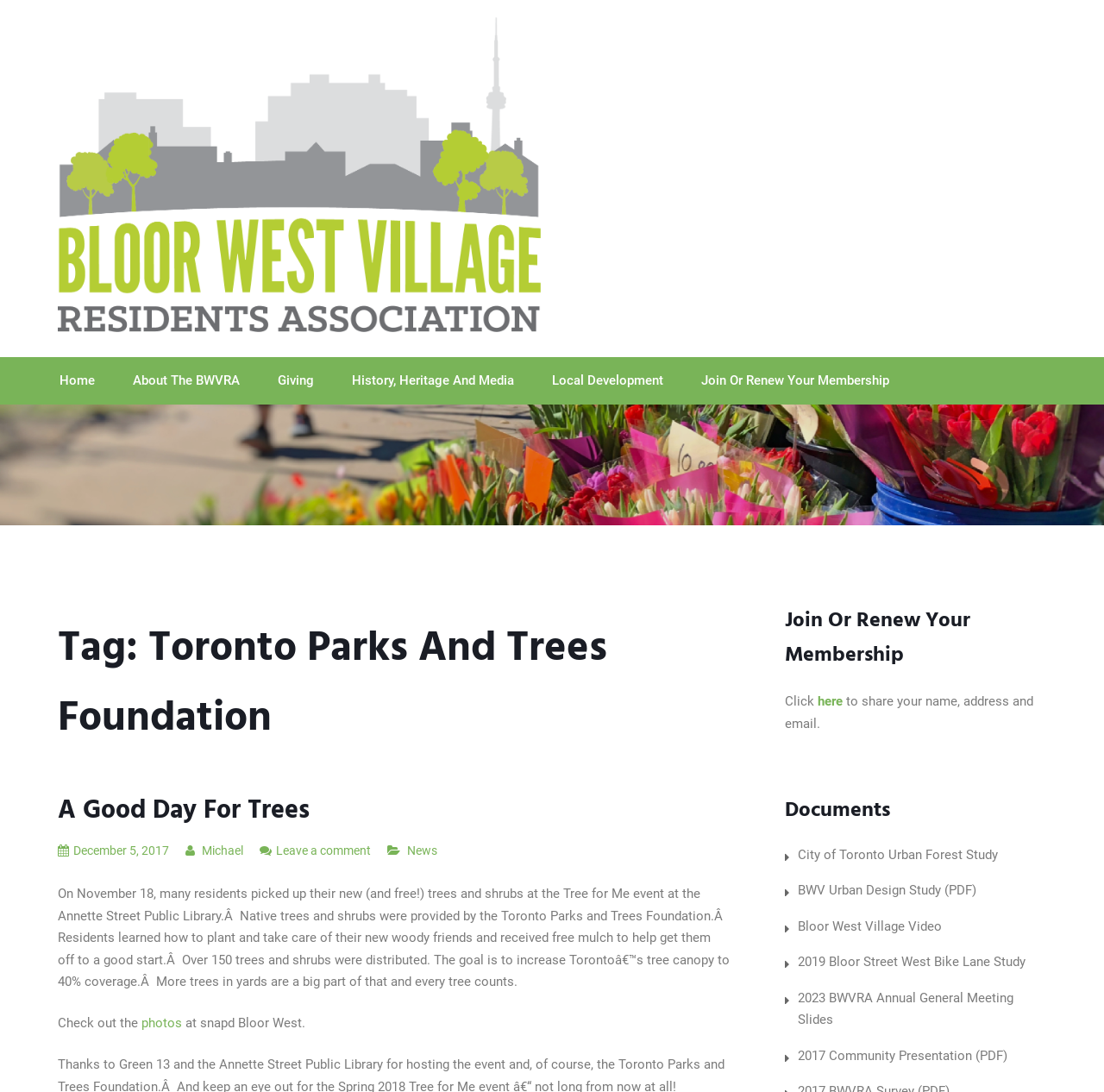Kindly respond to the following question with a single word or a brief phrase: 
What is the purpose of the 'Tree for Me' event?

To distribute native trees and shrubs